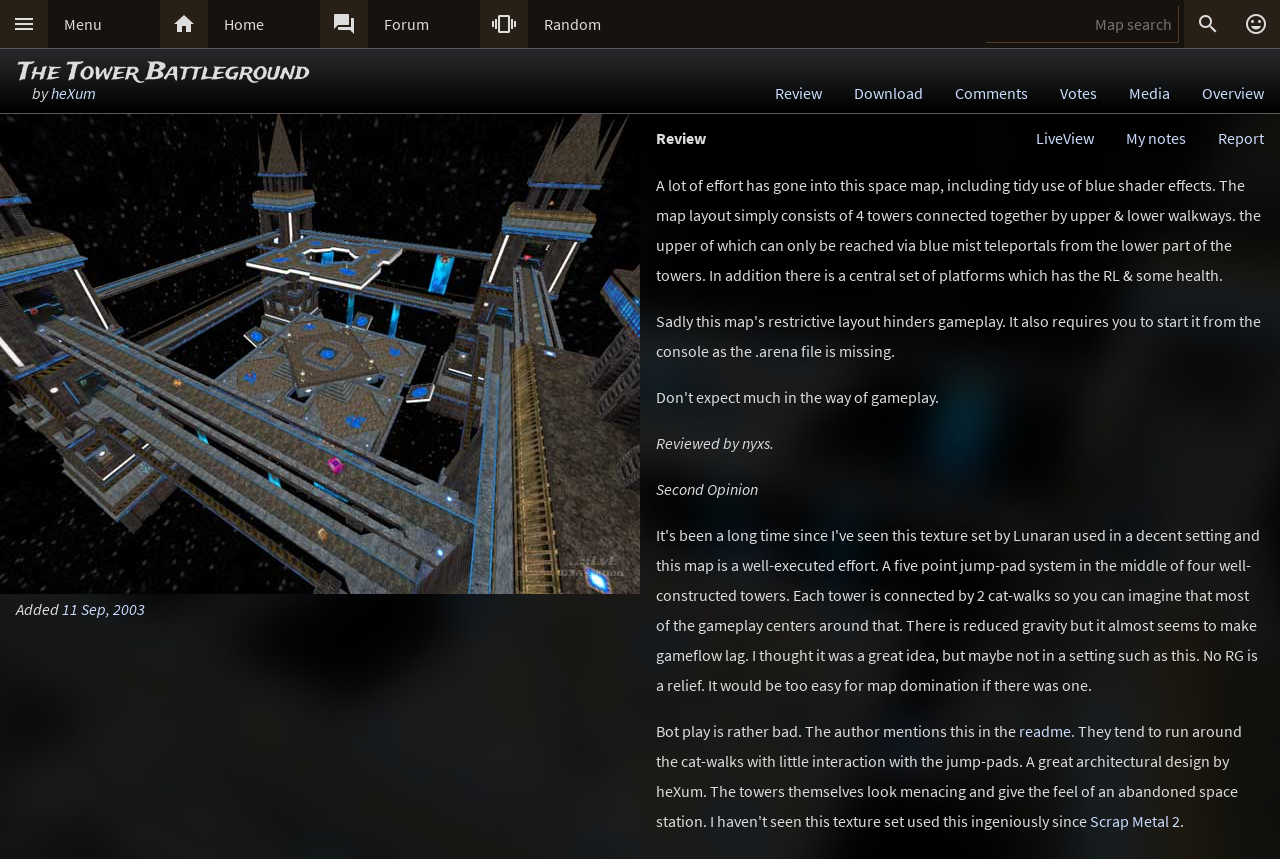Pinpoint the bounding box coordinates of the clickable area necessary to execute the following instruction: "Go to the forum". The coordinates should be given as four float numbers between 0 and 1, namely [left, top, right, bottom].

[0.288, 0.0, 0.375, 0.056]